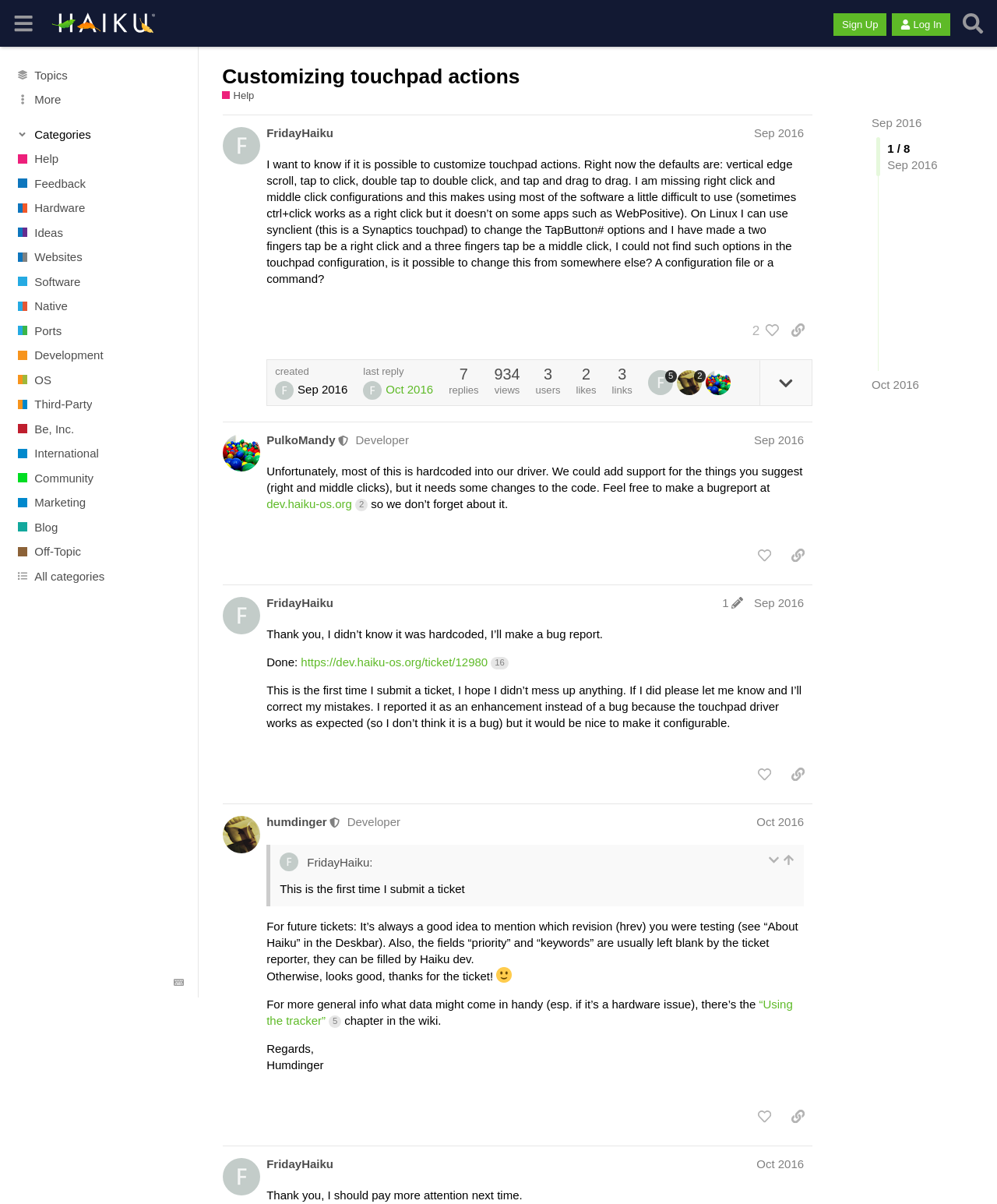Could you specify the bounding box coordinates for the clickable section to complete the following instruction: "Click on 'LEISTUNGEN'"?

None